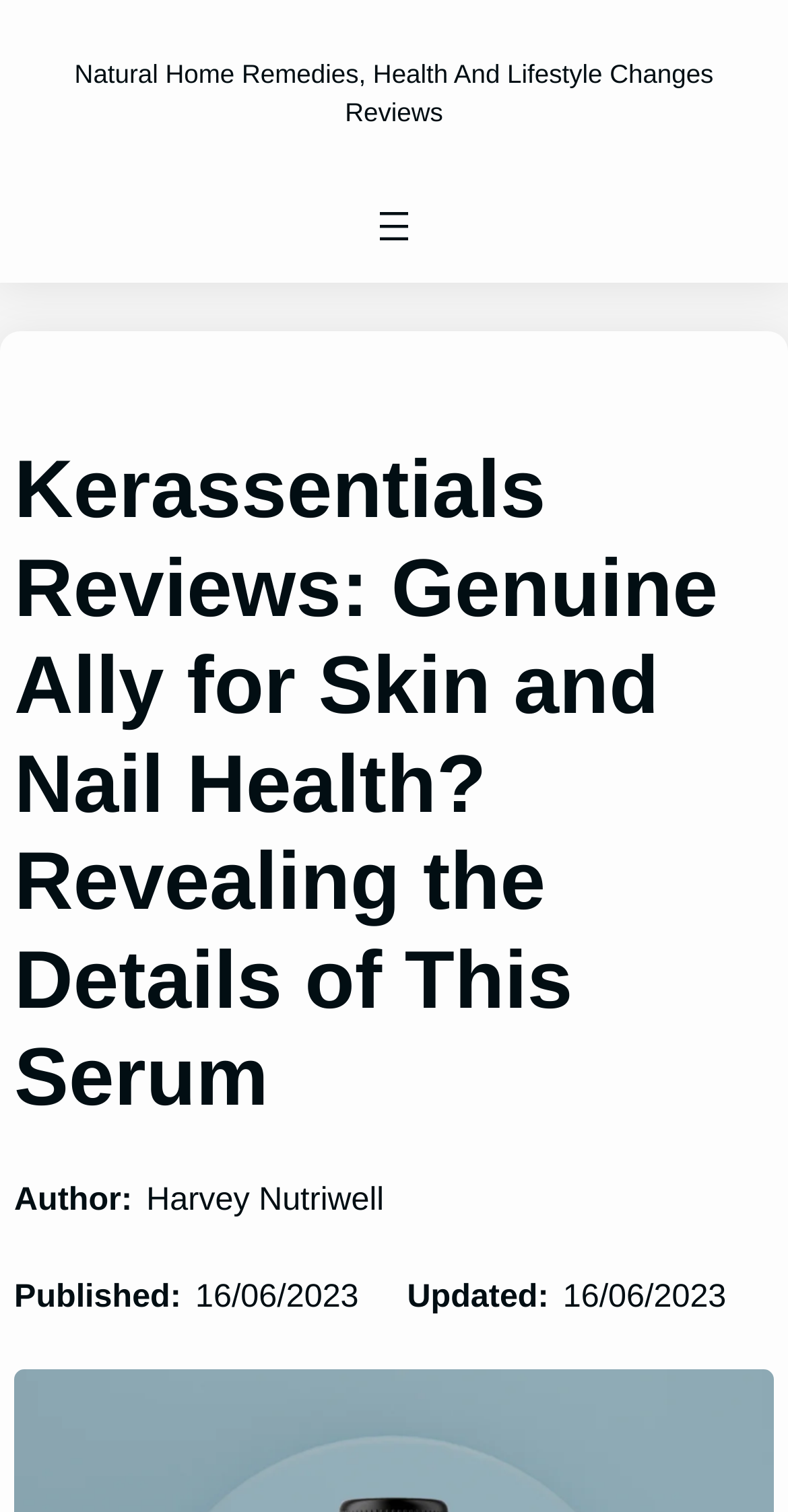Identify the title of the webpage and provide its text content.

Kerassentials Reviews: Genuine Ally for Skin and Nail Health? Revealing the Details of This Serum